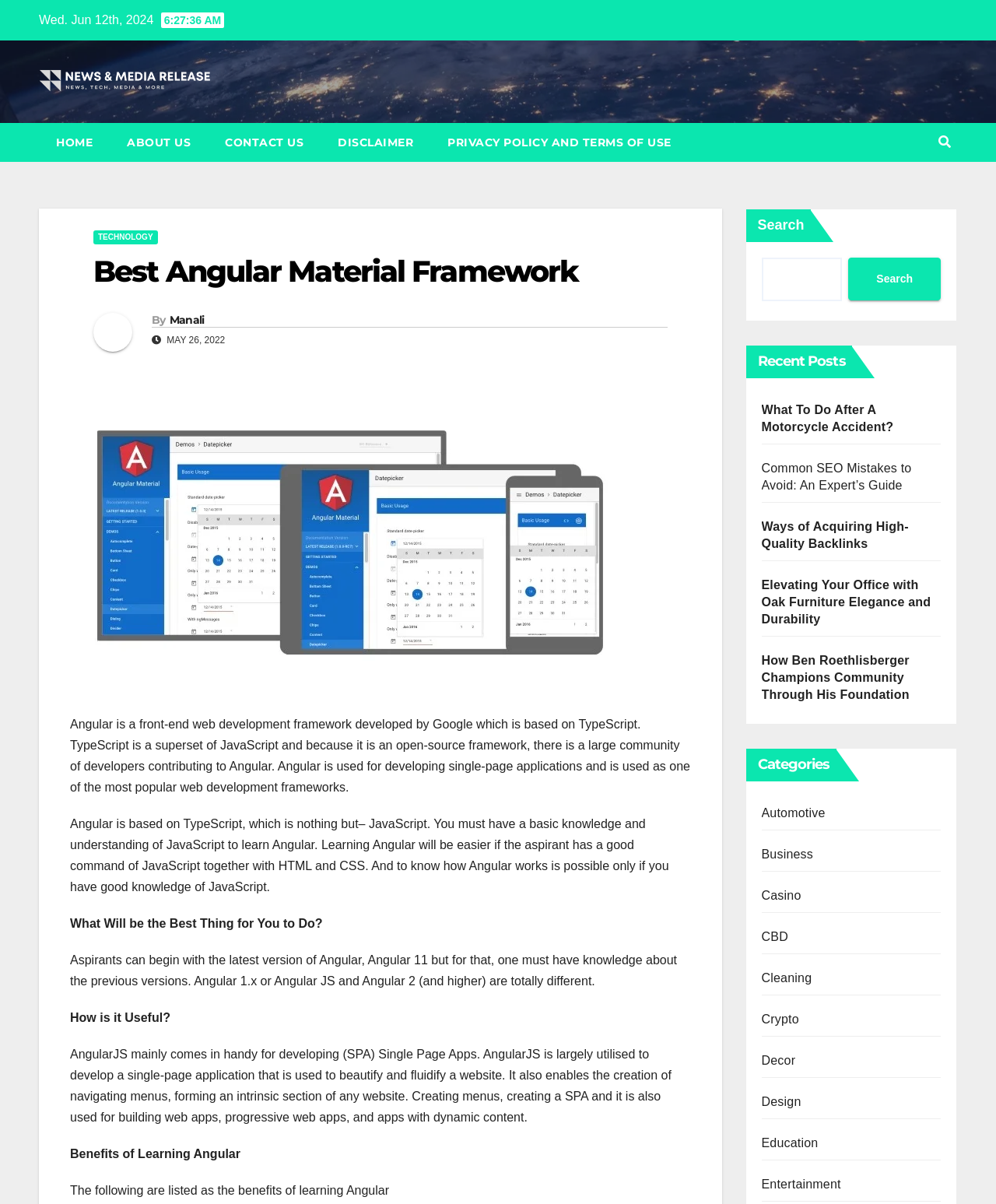Please give a concise answer to this question using a single word or phrase: 
What is the date of the news article?

Wed. Jun 12th, 2024